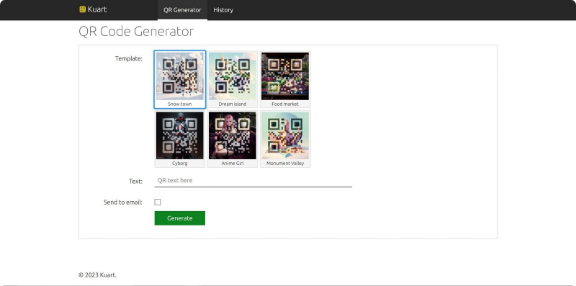Explain the details of the image you are viewing.

The image showcases the user interface of Kuart’s QR Code Generator, a feature of the Kuart AI tool. Displayed prominently are various templates available for users to select from, including designs labeled "Snow Town," "Dream Island," "Food Market," "Cafés," "Anime Girl," and "Monsoon Valley." The interface also includes a text input field labeled "QR text here," where users can enter the content for their QR code. Additionally, there is an option to send the generated QR code via email, indicated by a checkbox. The green "Generate" button is situated below these fields, allowing users to create their personalized QR codes effortlessly. This intuitive design emphasizes user-friendliness, enabling both individuals and businesses to efficiently generate QR codes for various purposes.